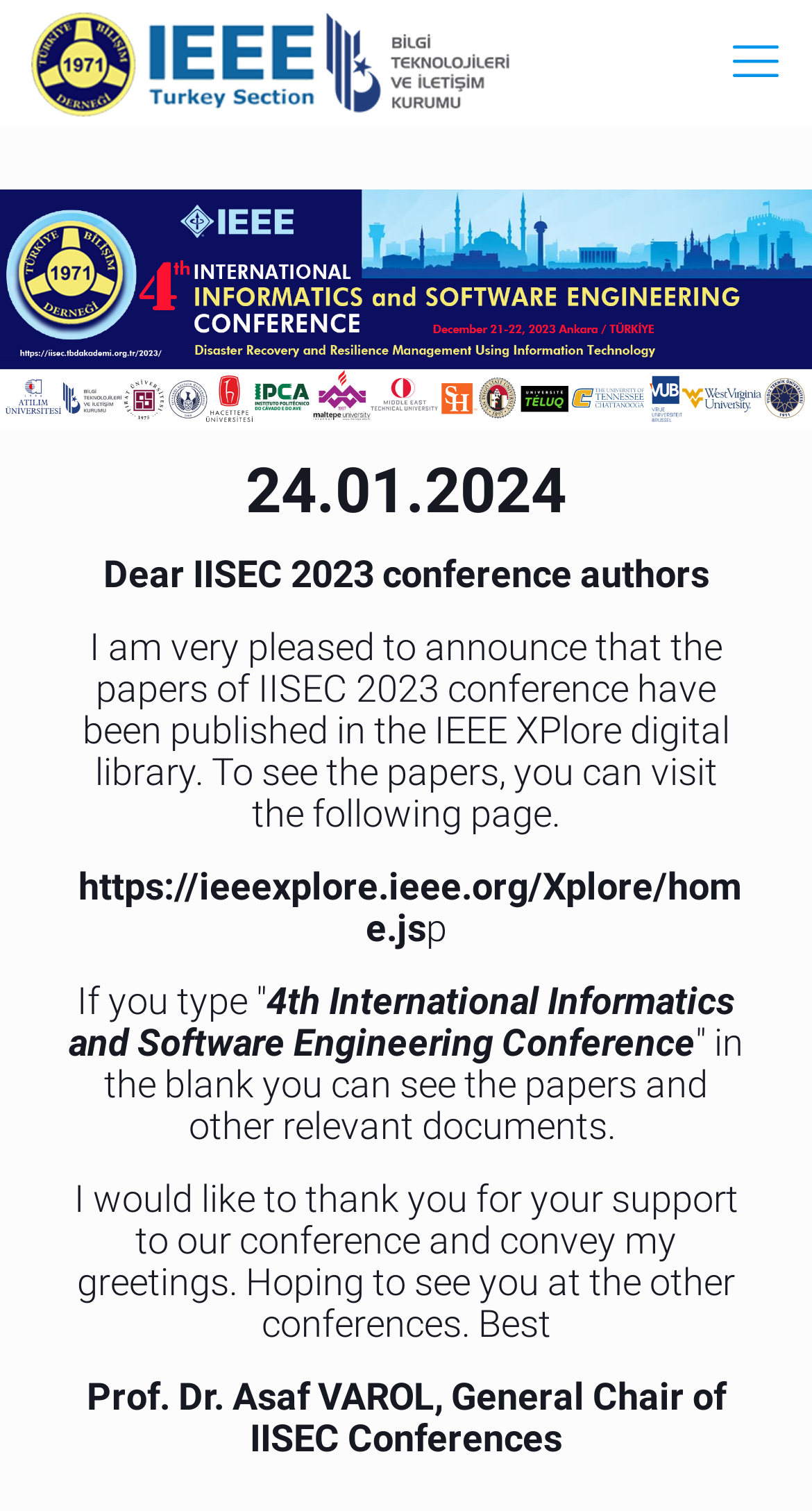Provide the bounding box coordinates of the UI element this sentence describes: "aria-label="mobile menu"".

[0.887, 0.018, 0.974, 0.065]